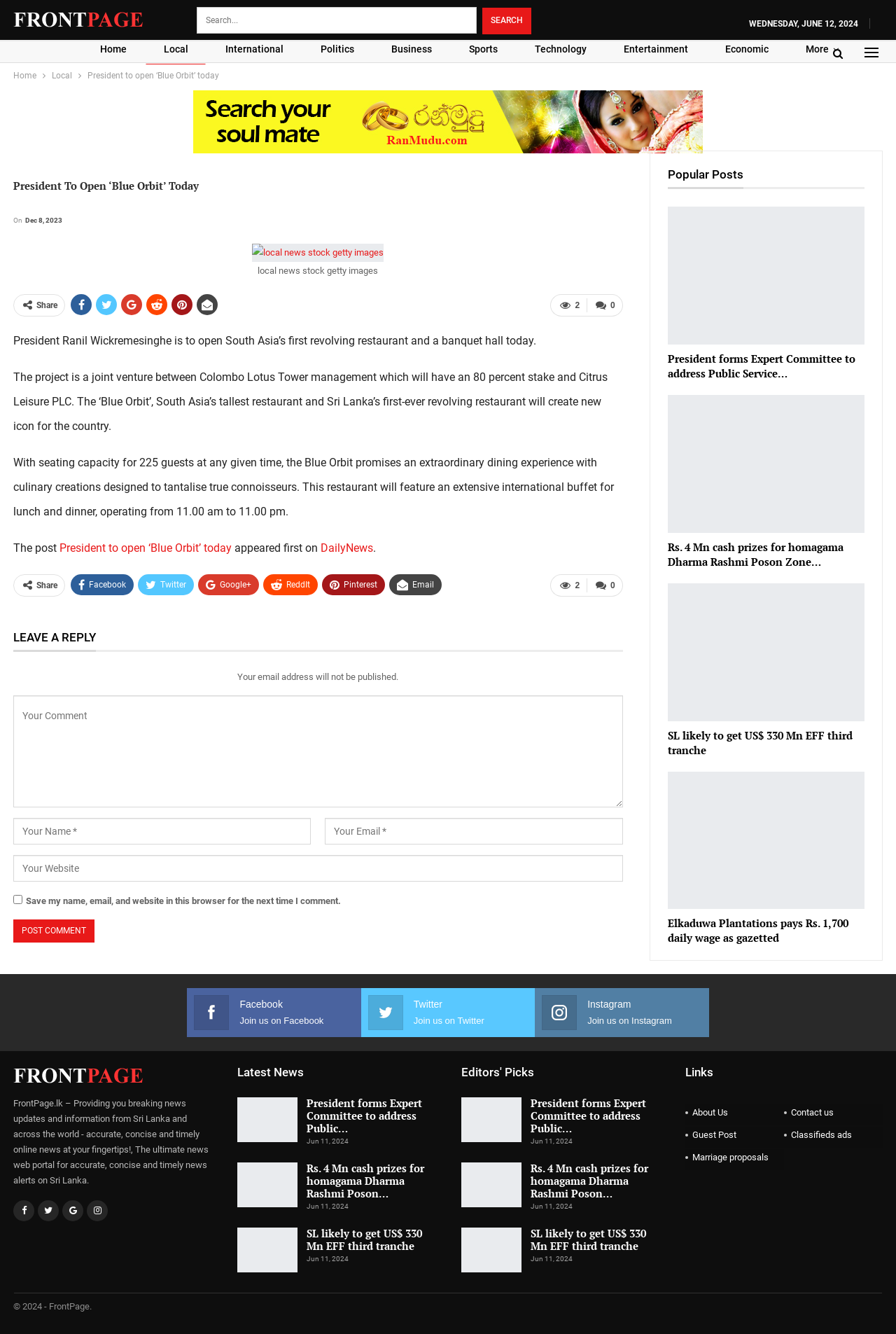Using floating point numbers between 0 and 1, provide the bounding box coordinates in the format (top-left x, top-left y, bottom-right x, bottom-right y). Locate the UI element described here: name="comment" placeholder="Your Comment"

[0.015, 0.521, 0.695, 0.605]